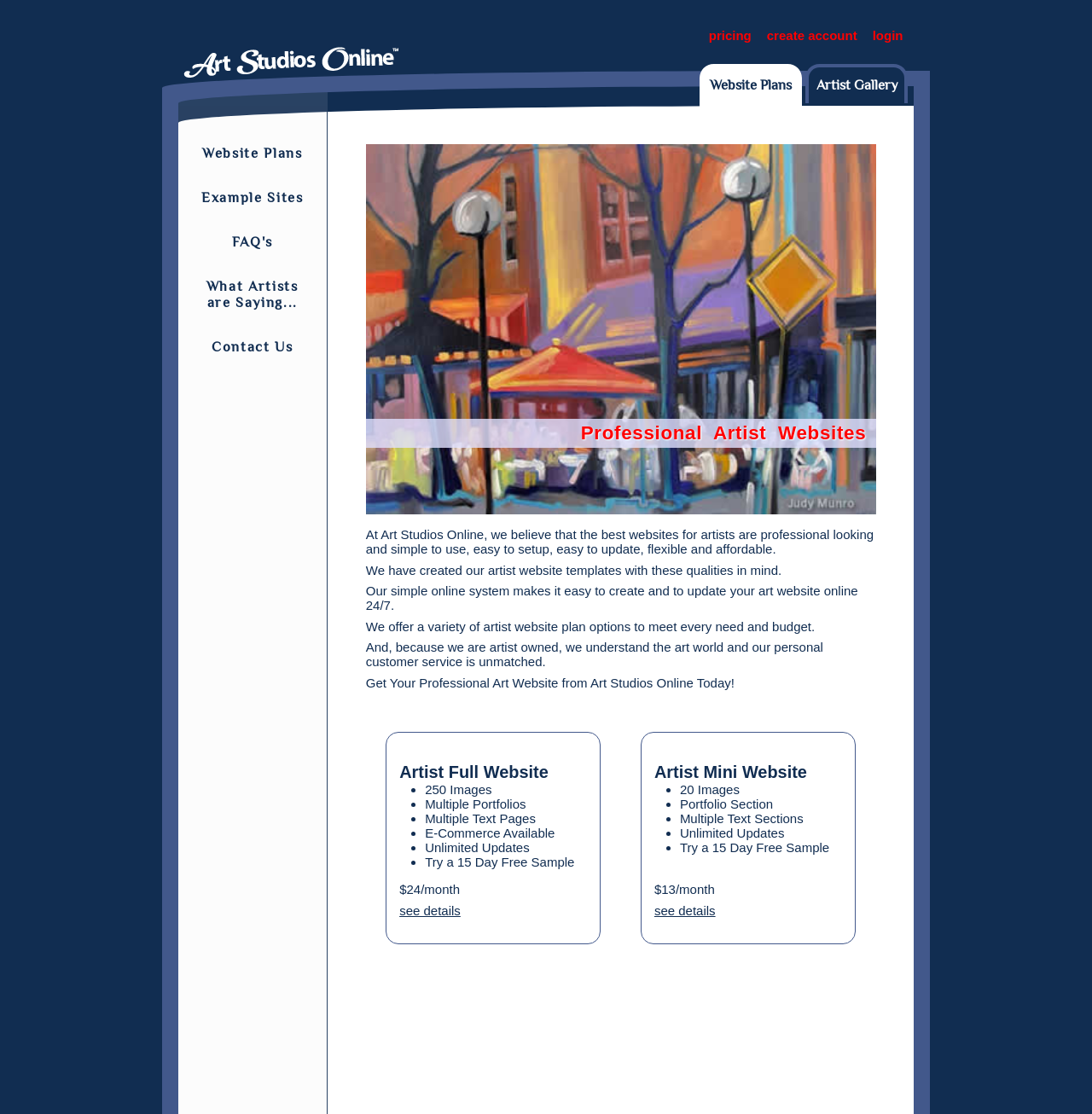Please locate the bounding box coordinates of the element that should be clicked to complete the given instruction: "Create an account".

[0.702, 0.023, 0.785, 0.041]